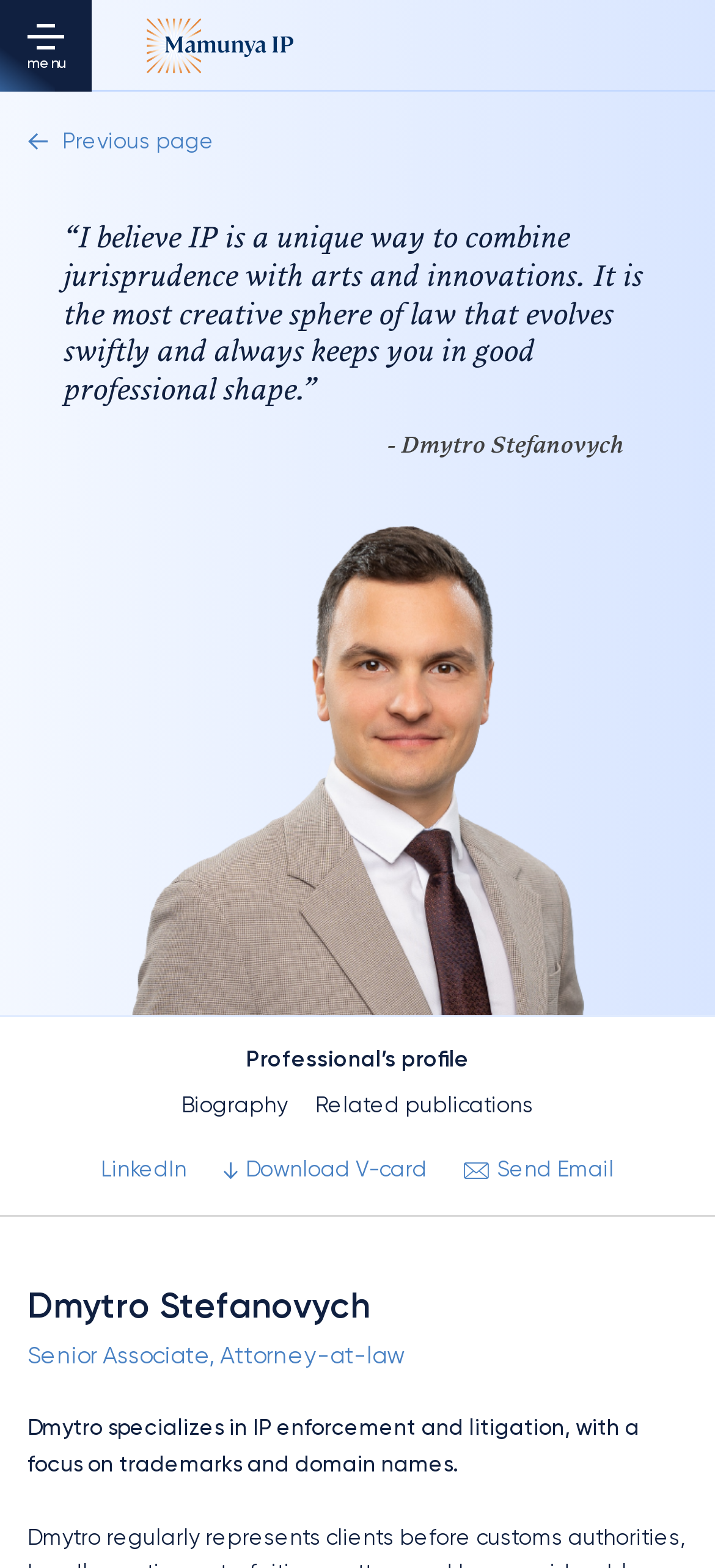What is the purpose of the ' Download V-card' link?
Please interpret the details in the image and answer the question thoroughly.

I inferred the purpose of the link by looking at its text content. The link text is ' Download V-card', which suggests that clicking on it will allow the user to download a v-card.